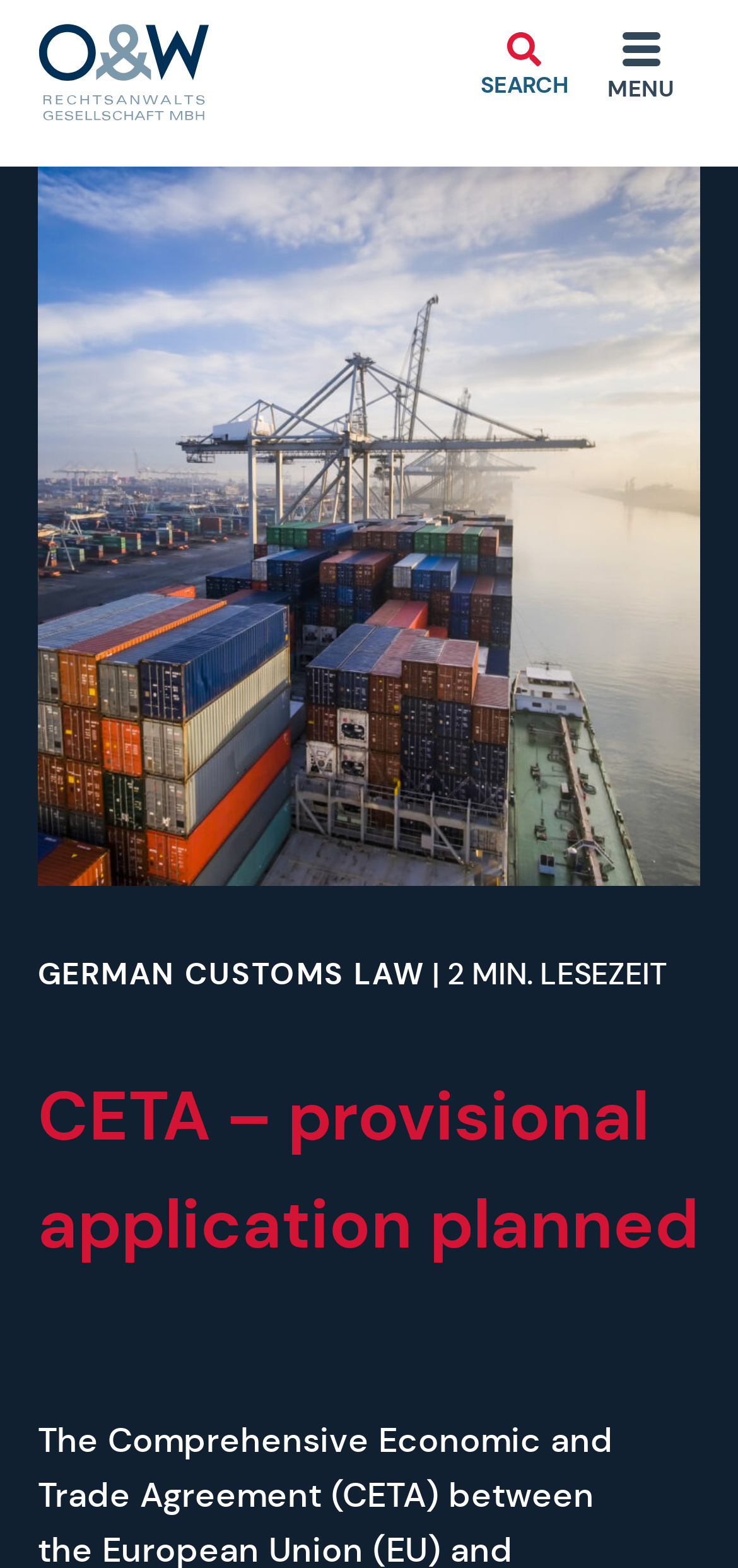Can you locate the main headline on this webpage and provide its text content?

CETA – provisional application planned